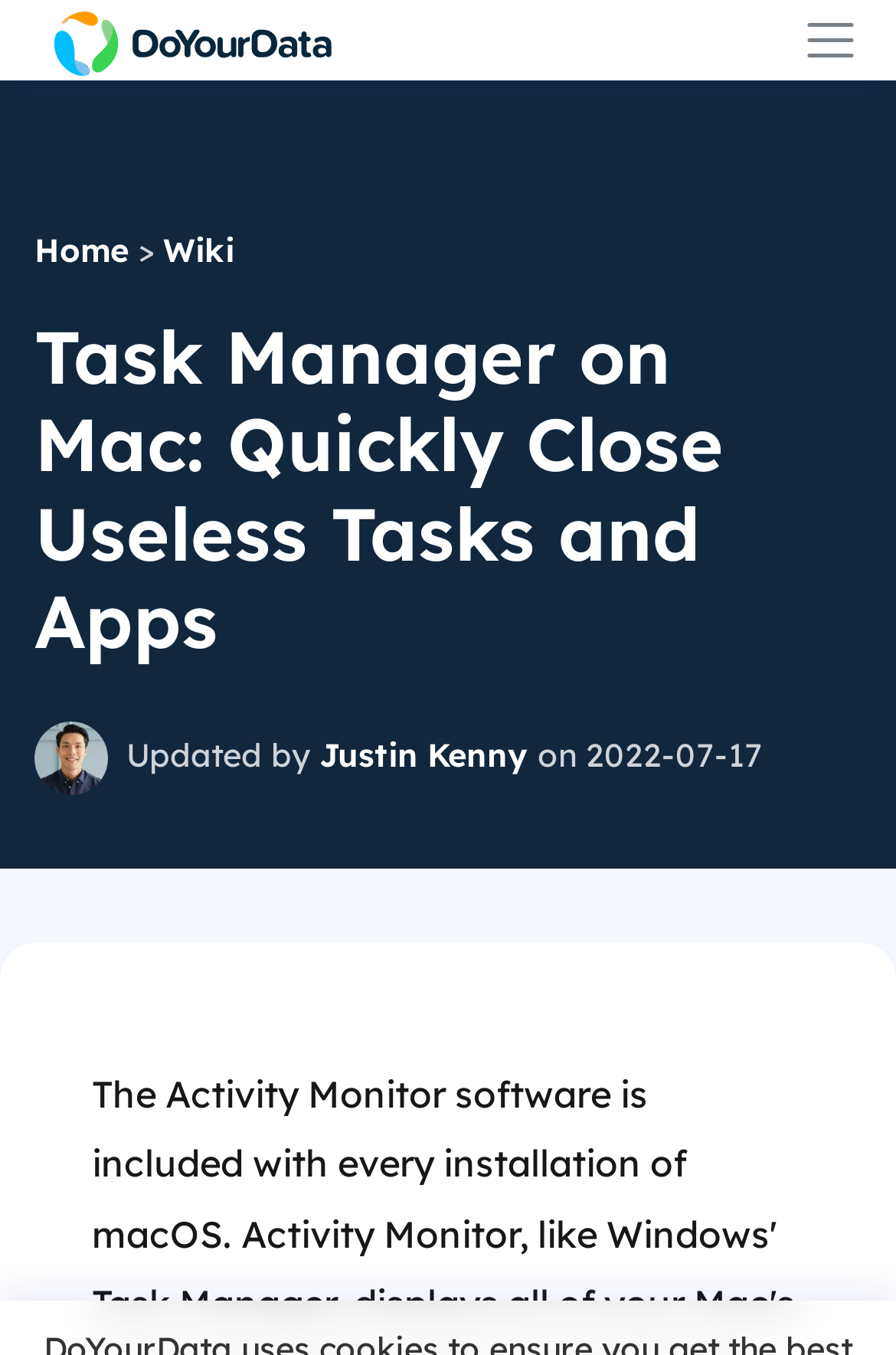What is the purpose of the button at the top-right corner?
Use the image to give a comprehensive and detailed response to the question.

I found the purpose of the button by looking at its description, which says 'Toggle navigation'. This suggests that the button is used to show or hide the navigation links.